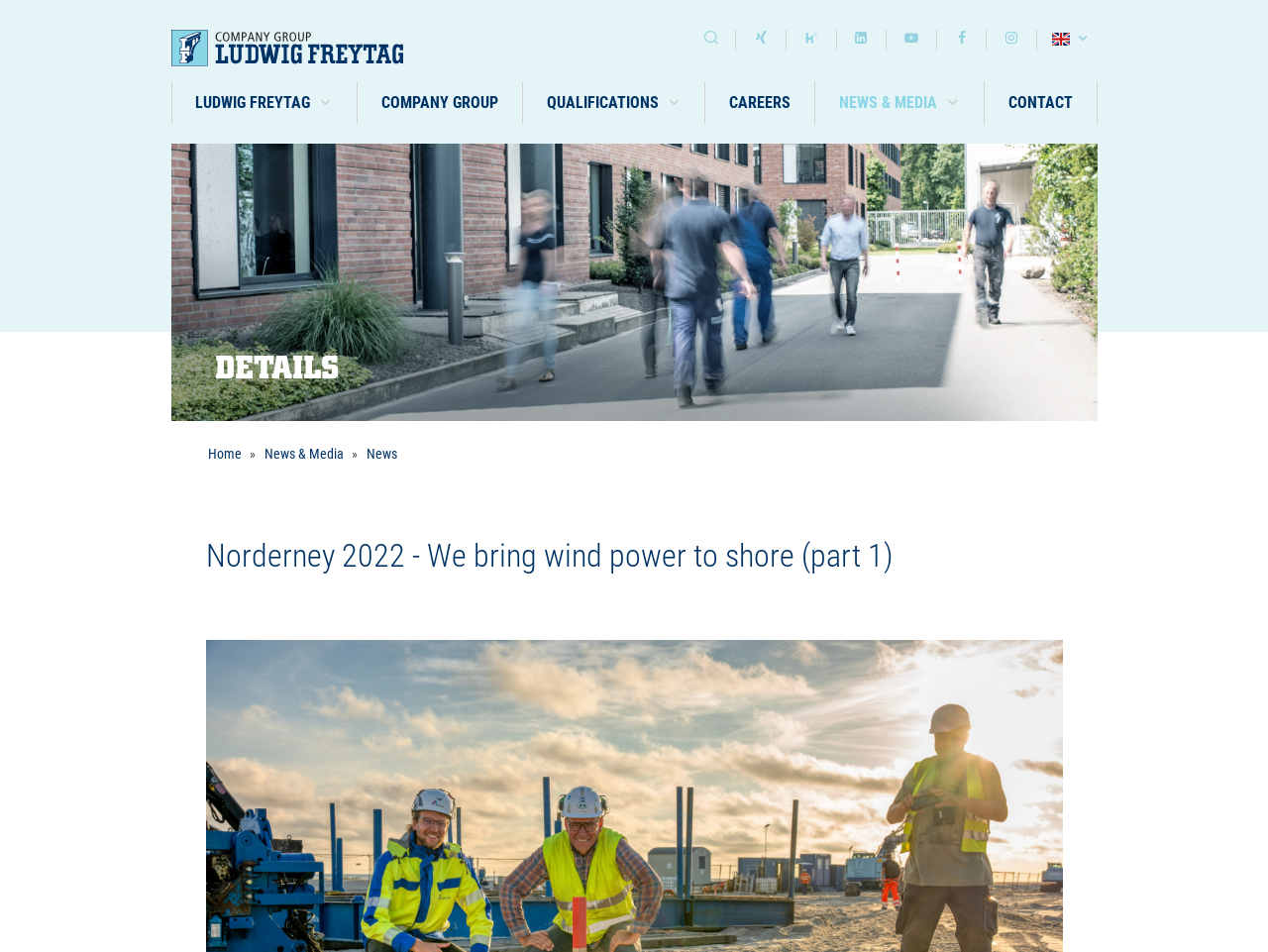Provide a comprehensive description of the webpage.

The webpage is about Norderney 2022, a project related to wind power, and is part of the Ludwig Freytag website. At the top, there are several social media links, represented by icons, aligned horizontally. Below these icons, the company name "LUDWIG FREYTAG GmbH & Co. Kommanditgesellschaft" is displayed, accompanied by a logo image to its left. 

To the right of the company name, there are five buttons: "LUDWIG FREYTAG", "COMPANY GROUP", "QUALIFICATIONS", "CAREERS", and "NEWS & MEDIA", each with an arrow icon. These buttons are aligned horizontally and are likely part of the main navigation menu.

Below the navigation menu, there is a heading "DETAILS" followed by a breadcrumb navigation with three links: "Home », "News & Media », and "News". The main content of the page is headed by "Norderney 2022 - We bring wind power to shore (part 1)", which is a news article or blog post.